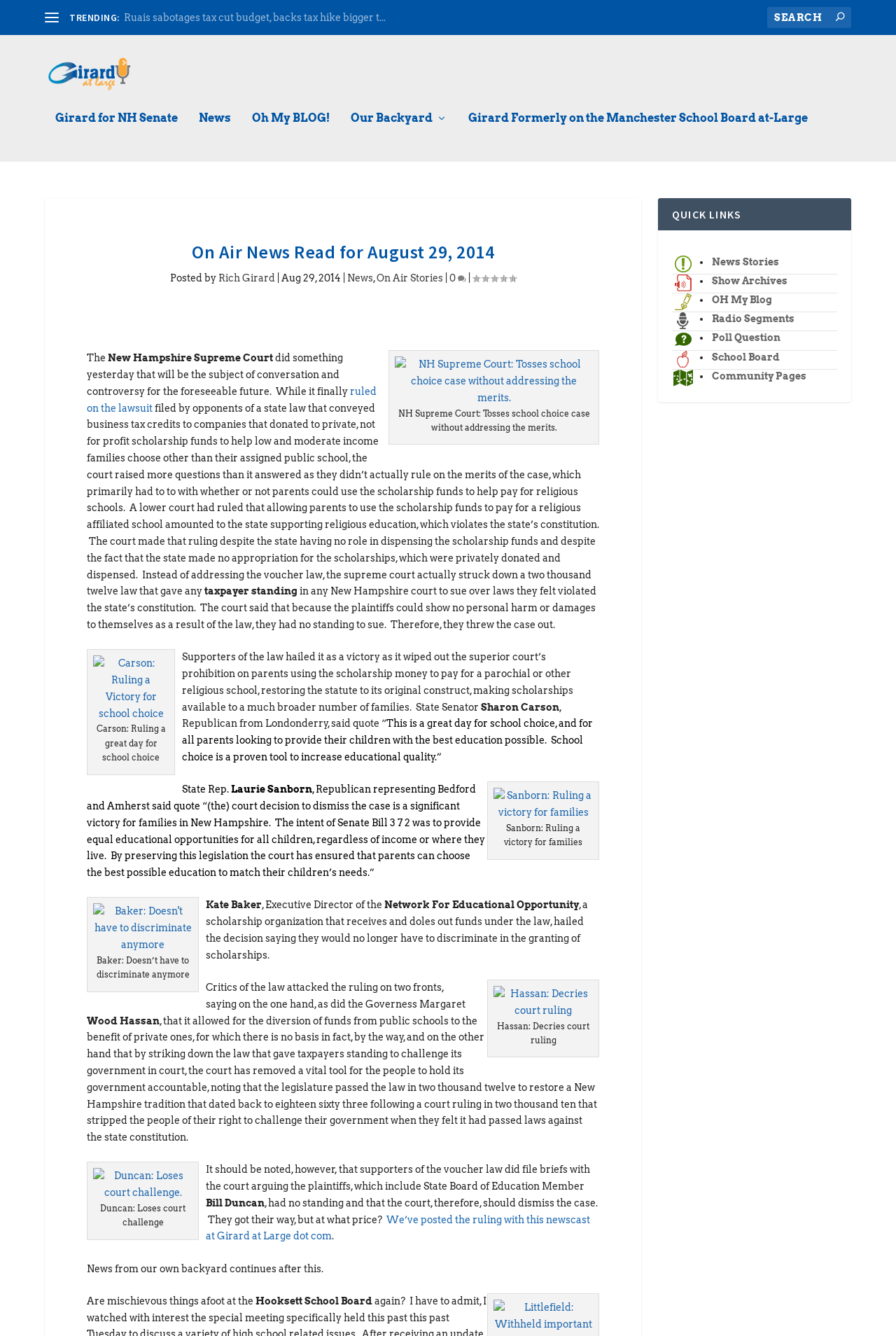Generate the main heading text from the webpage.

On Air News Read for August 29, 2014